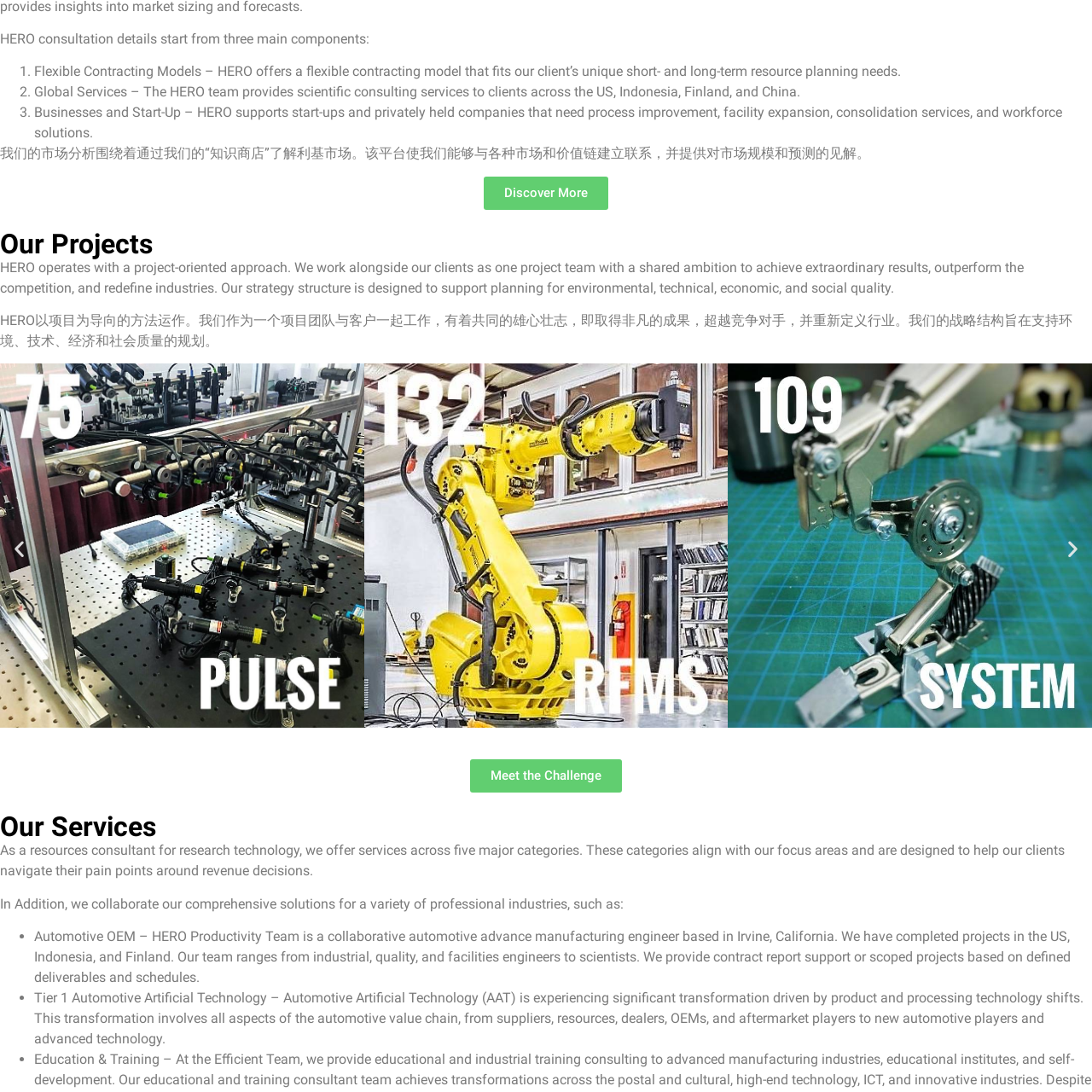What type of projects does HERO focus on?
Focus on the image bounded by the red box and reply with a one-word or phrase answer.

Cutting-edge developments